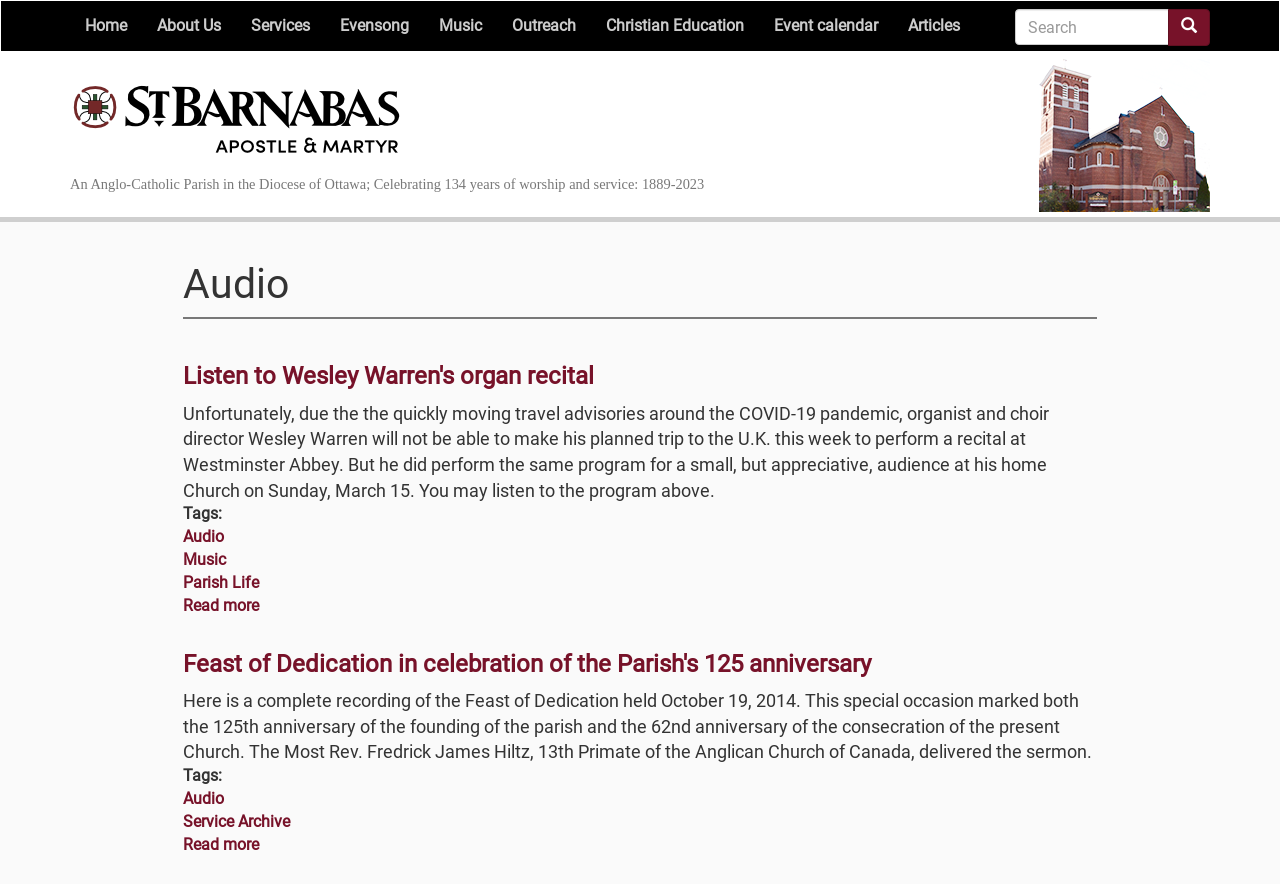Can you specify the bounding box coordinates for the region that should be clicked to fulfill this instruction: "View event calendar".

[0.593, 0.001, 0.698, 0.058]